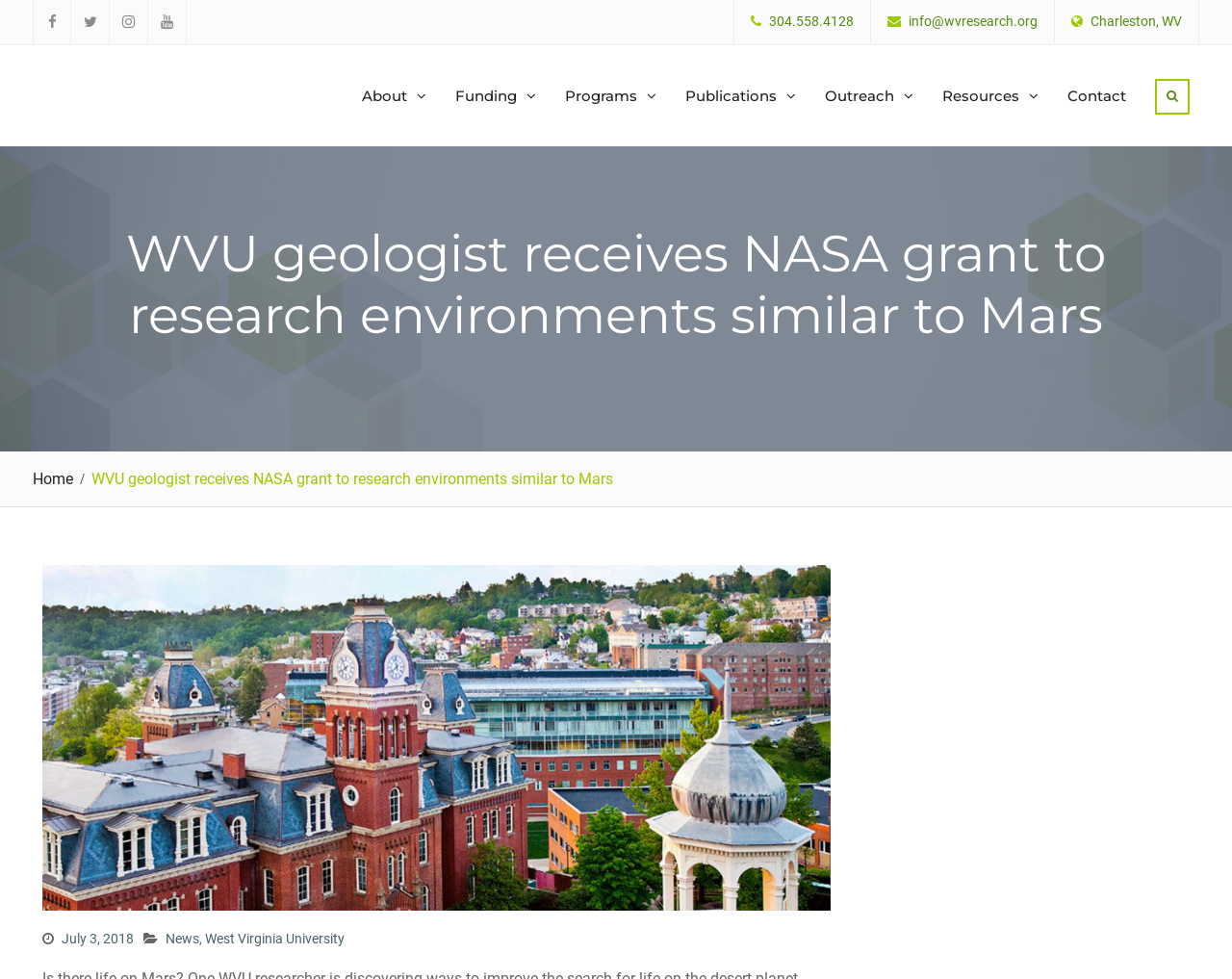What is the location of the university?
Your answer should be a single word or phrase derived from the screenshot.

Charleston, WV